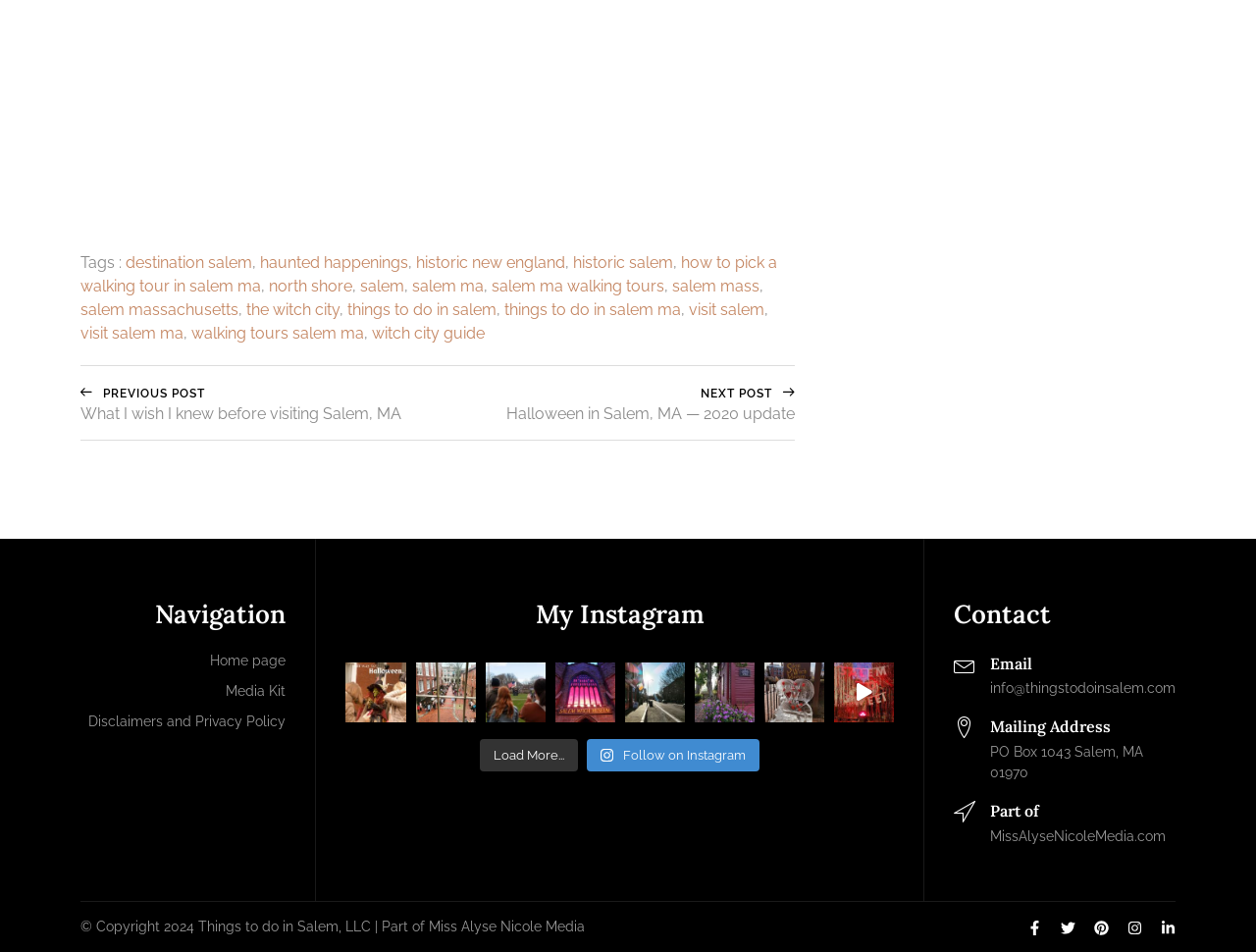Please identify the coordinates of the bounding box that should be clicked to fulfill this instruction: "Load more posts".

[0.382, 0.776, 0.46, 0.81]